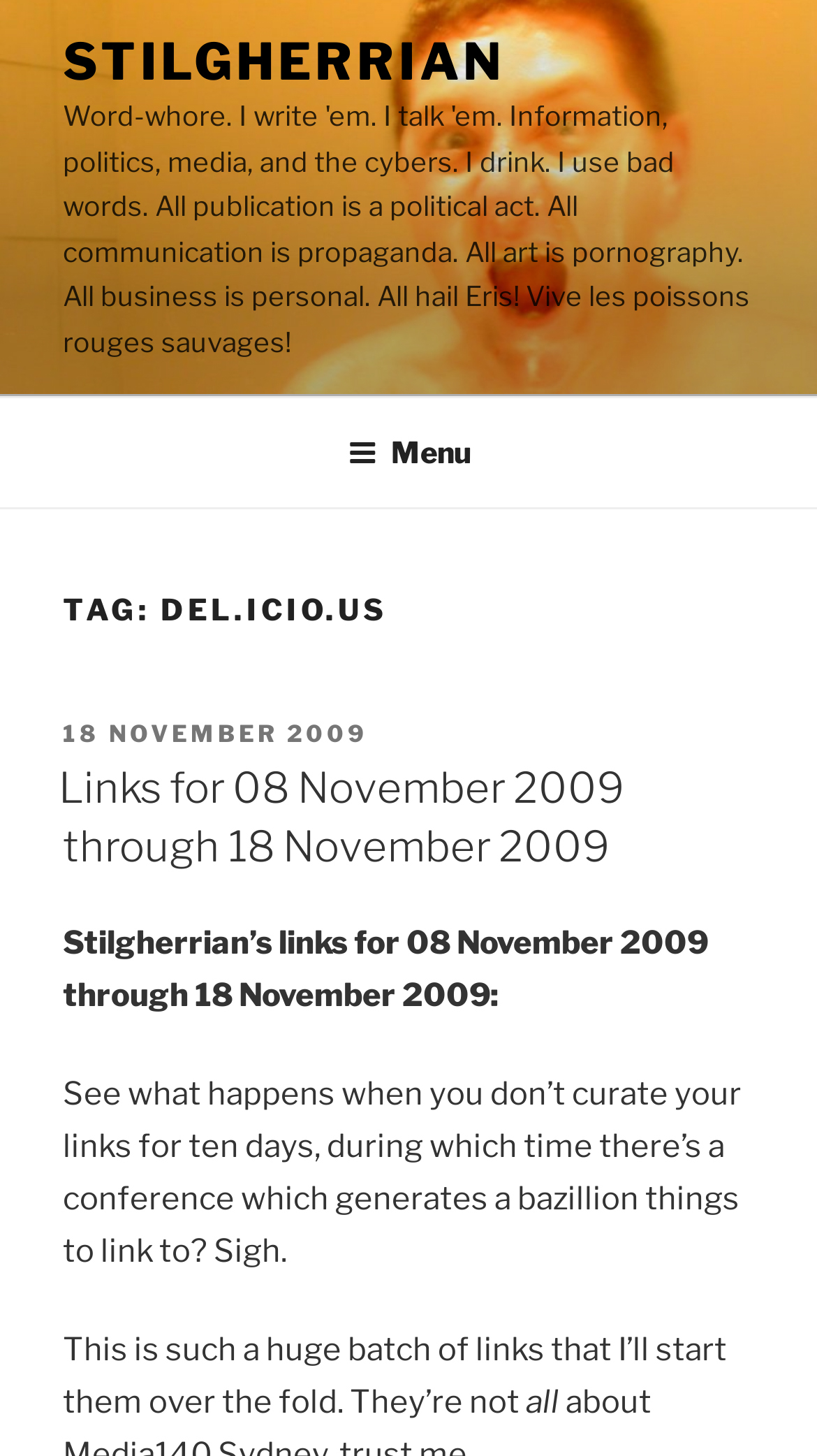What is the date range of the links?
Please give a detailed and elaborate answer to the question based on the image.

The date range of the links can be found in the heading 'Links for 08 November 2009 through 18 November 2009'. This heading is located below the 'TAG: DEL.ICIO.US' header and indicates the time period during which the links were collected.